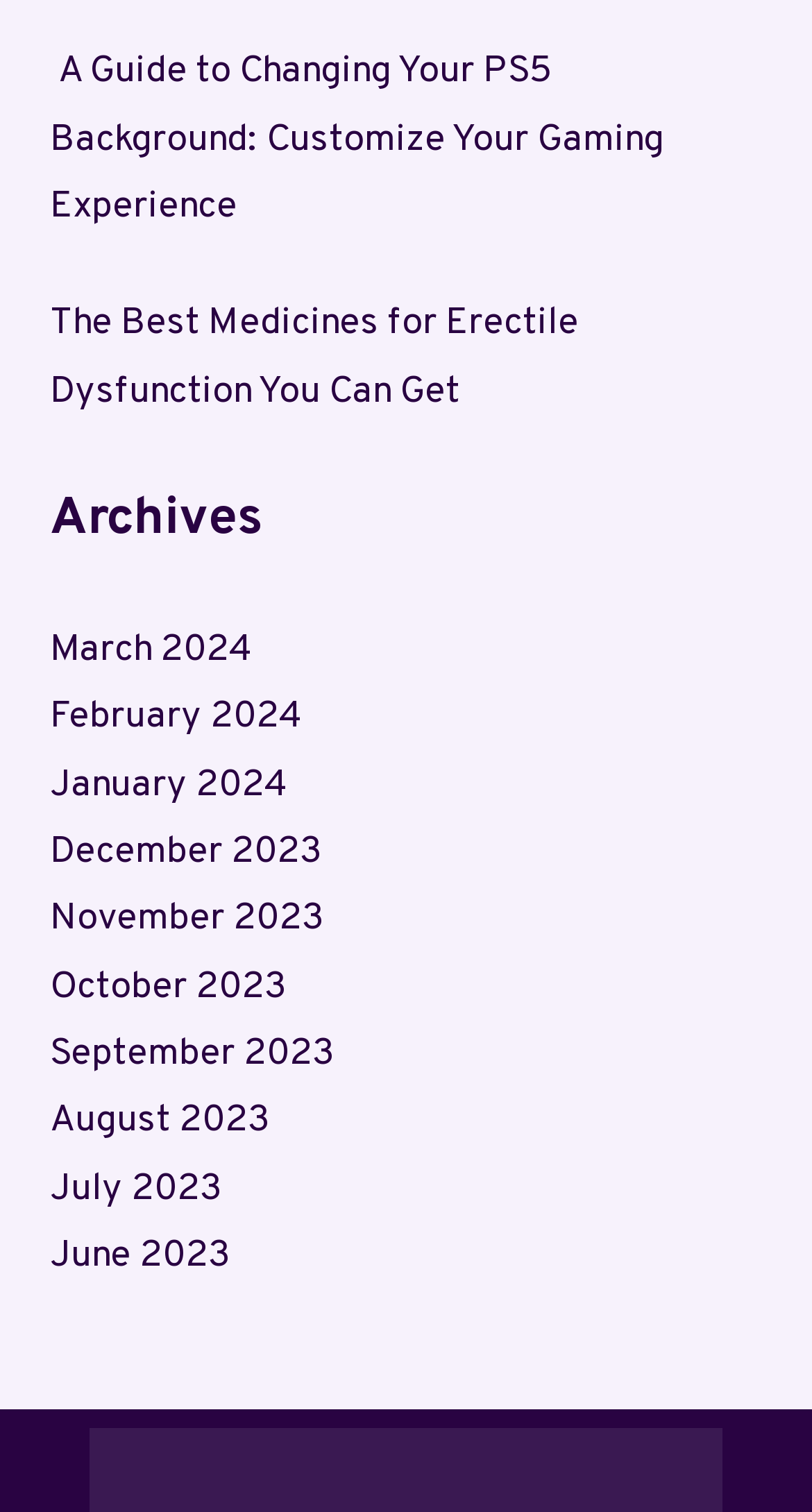Identify the bounding box coordinates for the region to click in order to carry out this instruction: "Check archives for January 2024". Provide the coordinates using four float numbers between 0 and 1, formatted as [left, top, right, bottom].

[0.062, 0.503, 0.356, 0.535]